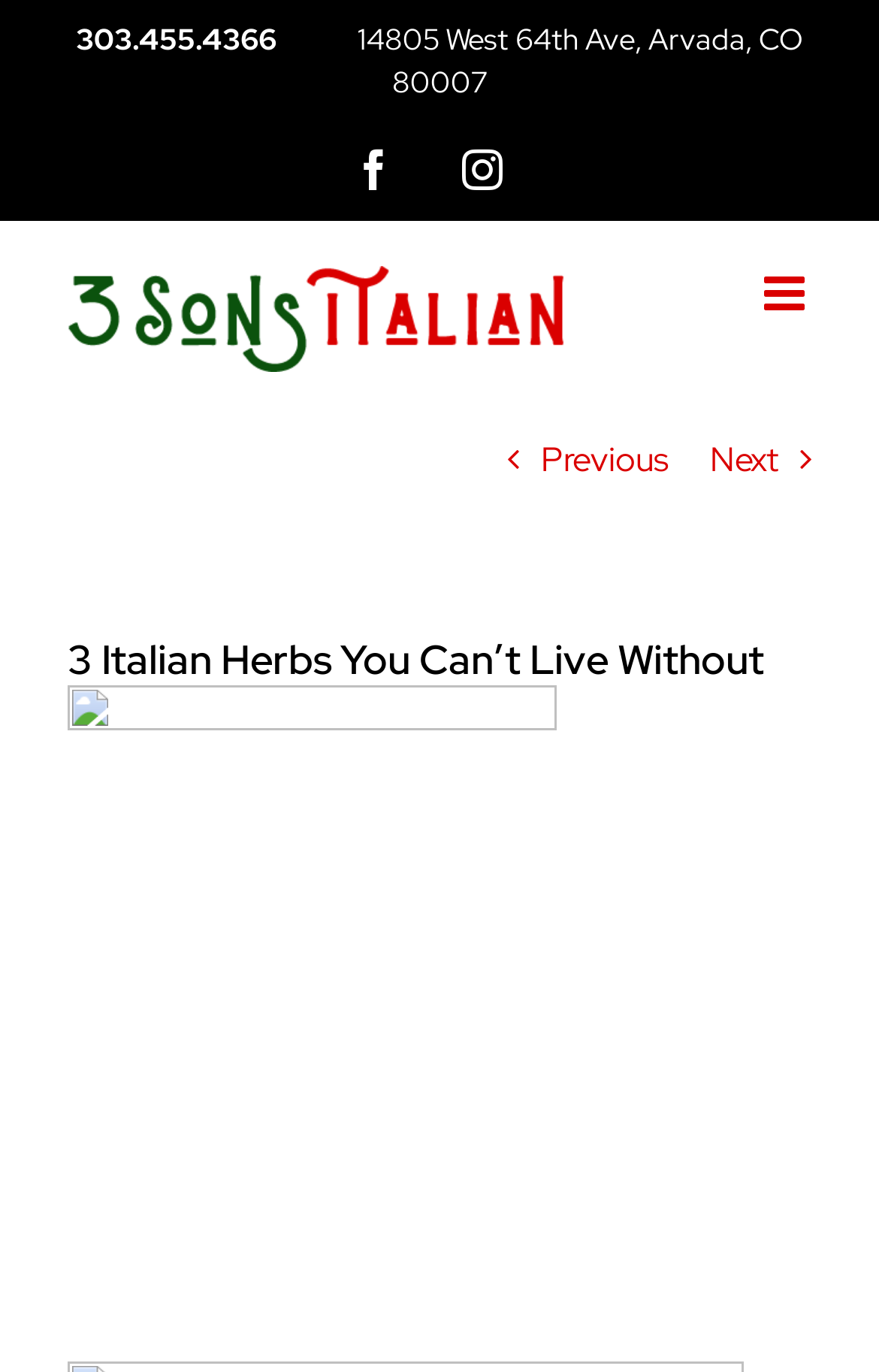Please reply to the following question using a single word or phrase: 
What is the address of 3 Sons Italian?

14805 West 64th Ave, Arvada, CO 80007